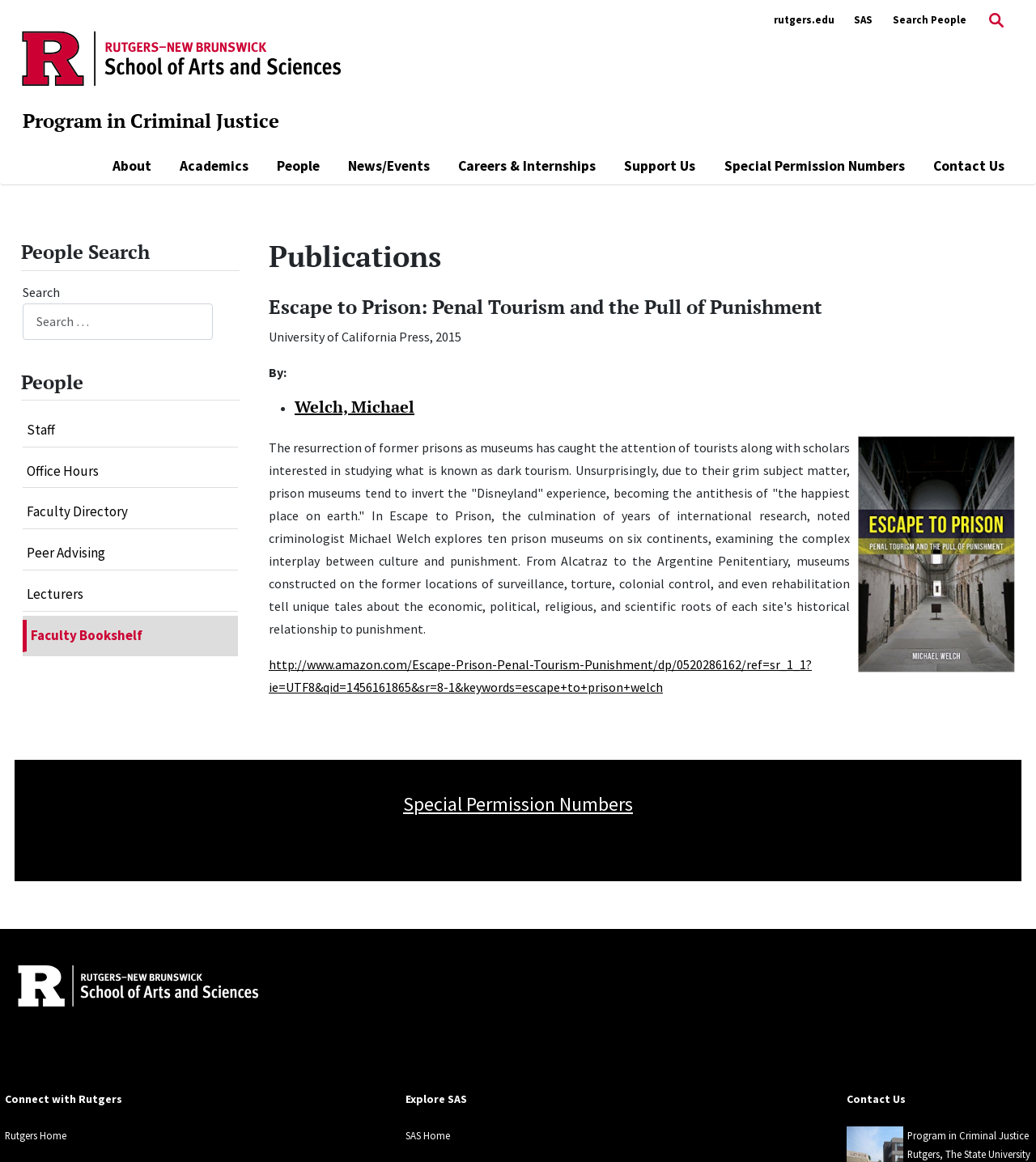Please identify the bounding box coordinates of the area I need to click to accomplish the following instruction: "Contact us".

[0.901, 0.133, 0.969, 0.152]